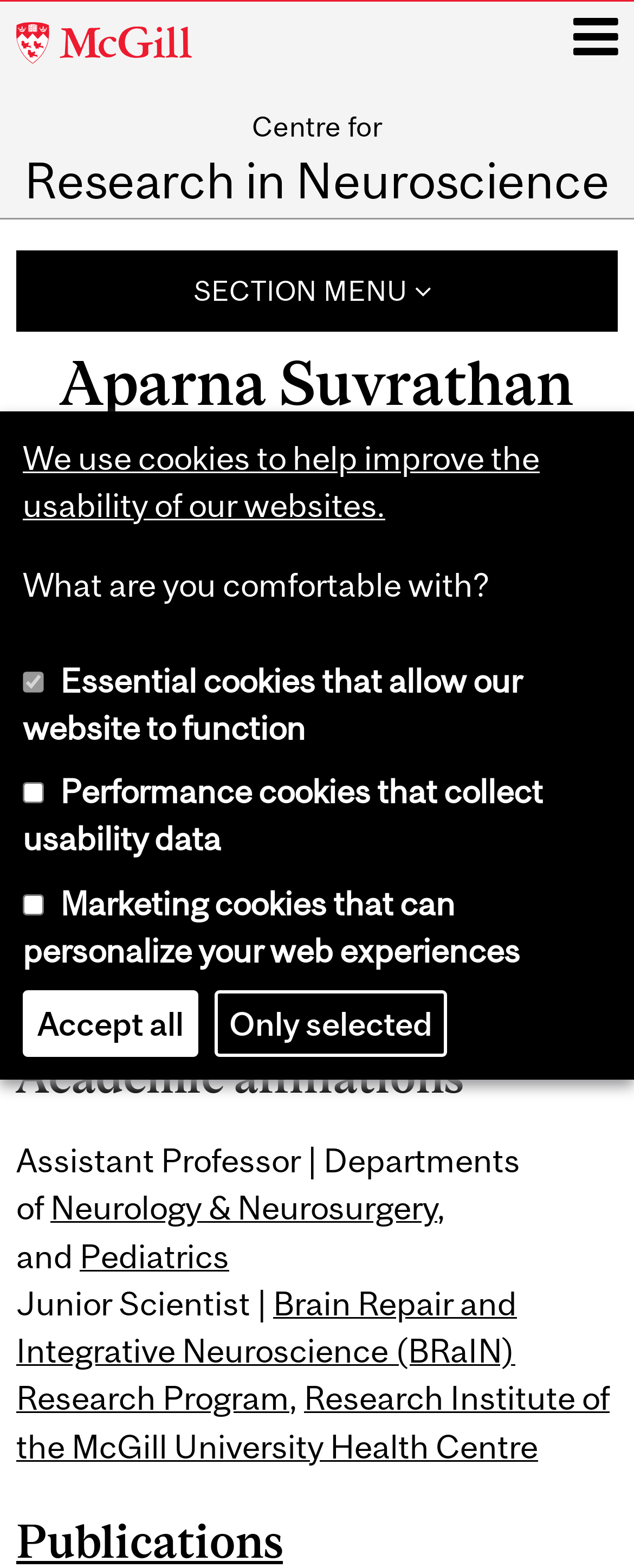Please give a concise answer to this question using a single word or phrase: 
What is the name of the research program?

Brain Repair and Integrative Neuroscience